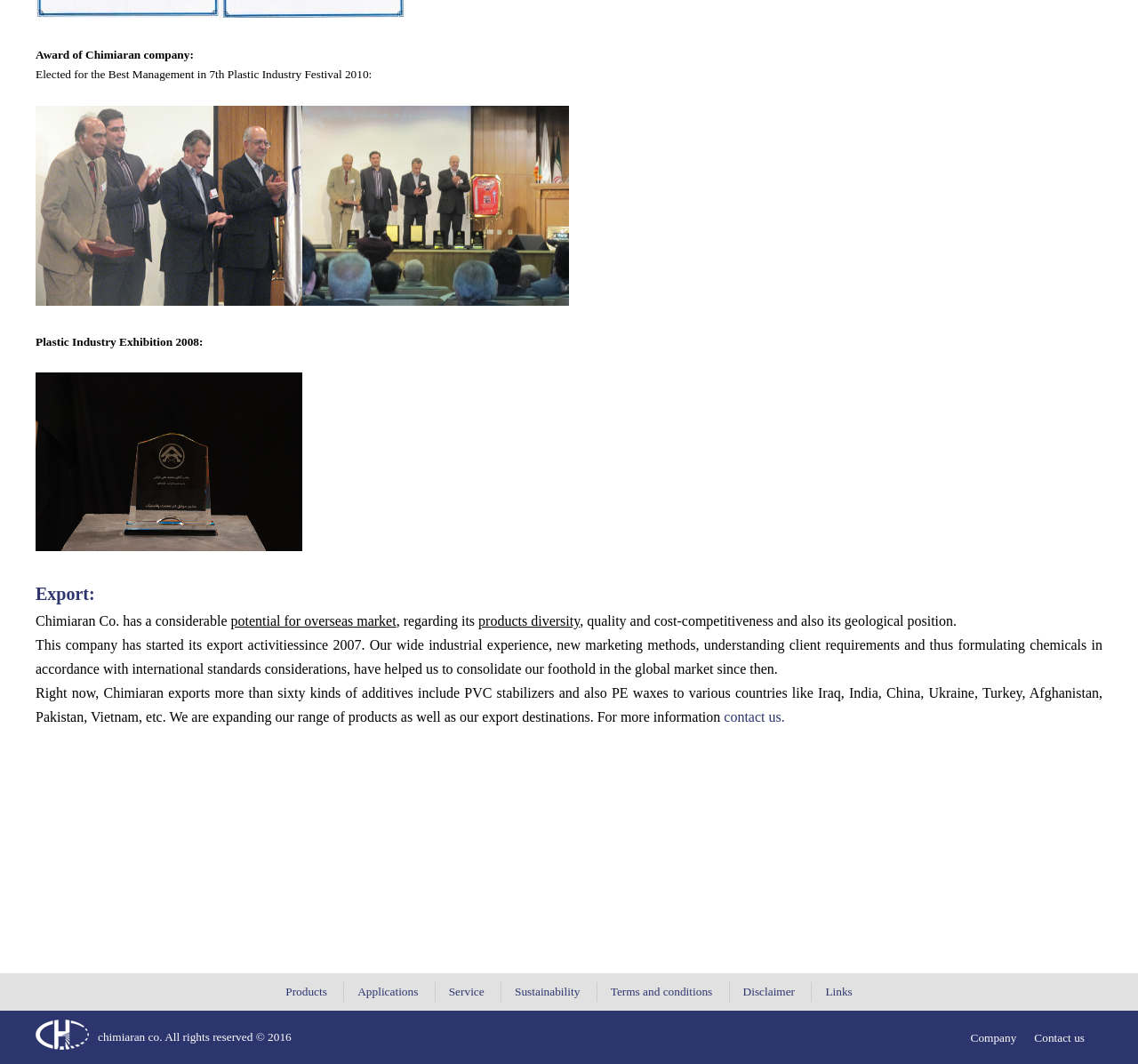Identify the bounding box coordinates for the UI element described as follows: Terms and conditions. Use the format (top-left x, top-left y, bottom-right x, bottom-right y) and ensure all values are floating point numbers between 0 and 1.

[0.525, 0.925, 0.638, 0.938]